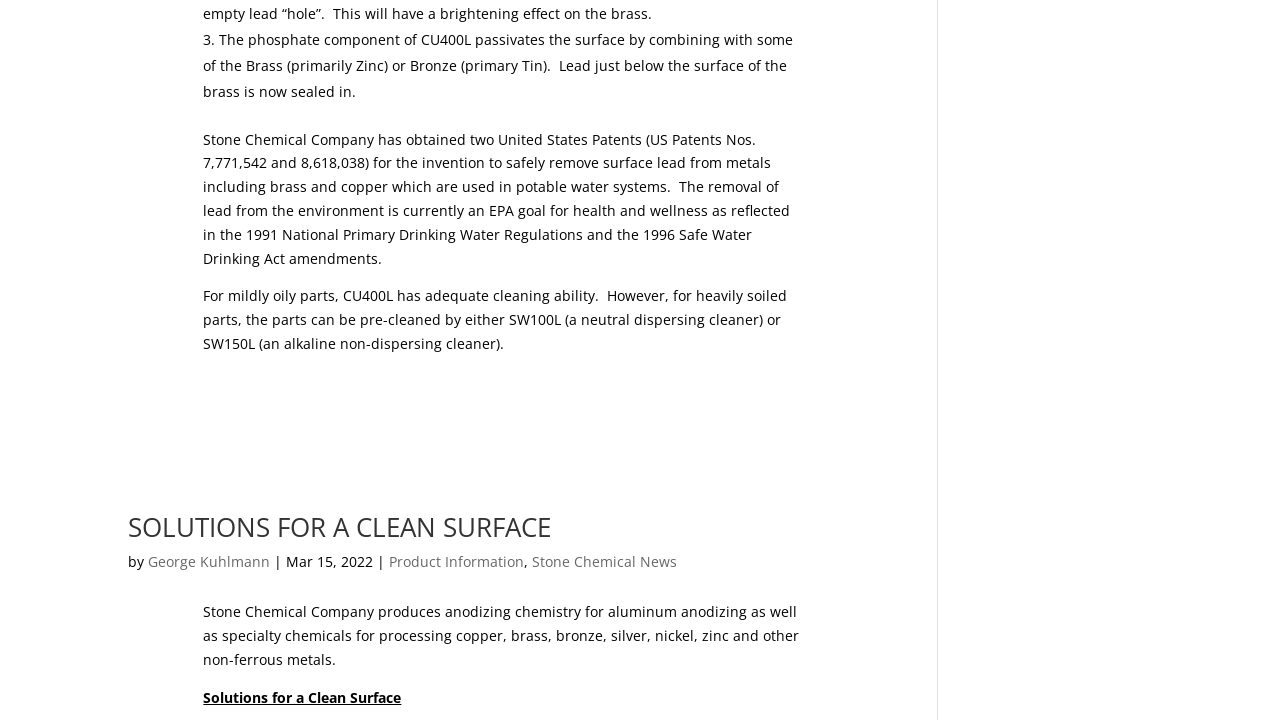Please reply to the following question using a single word or phrase: 
Who is the author of the article?

George Kuhlmann